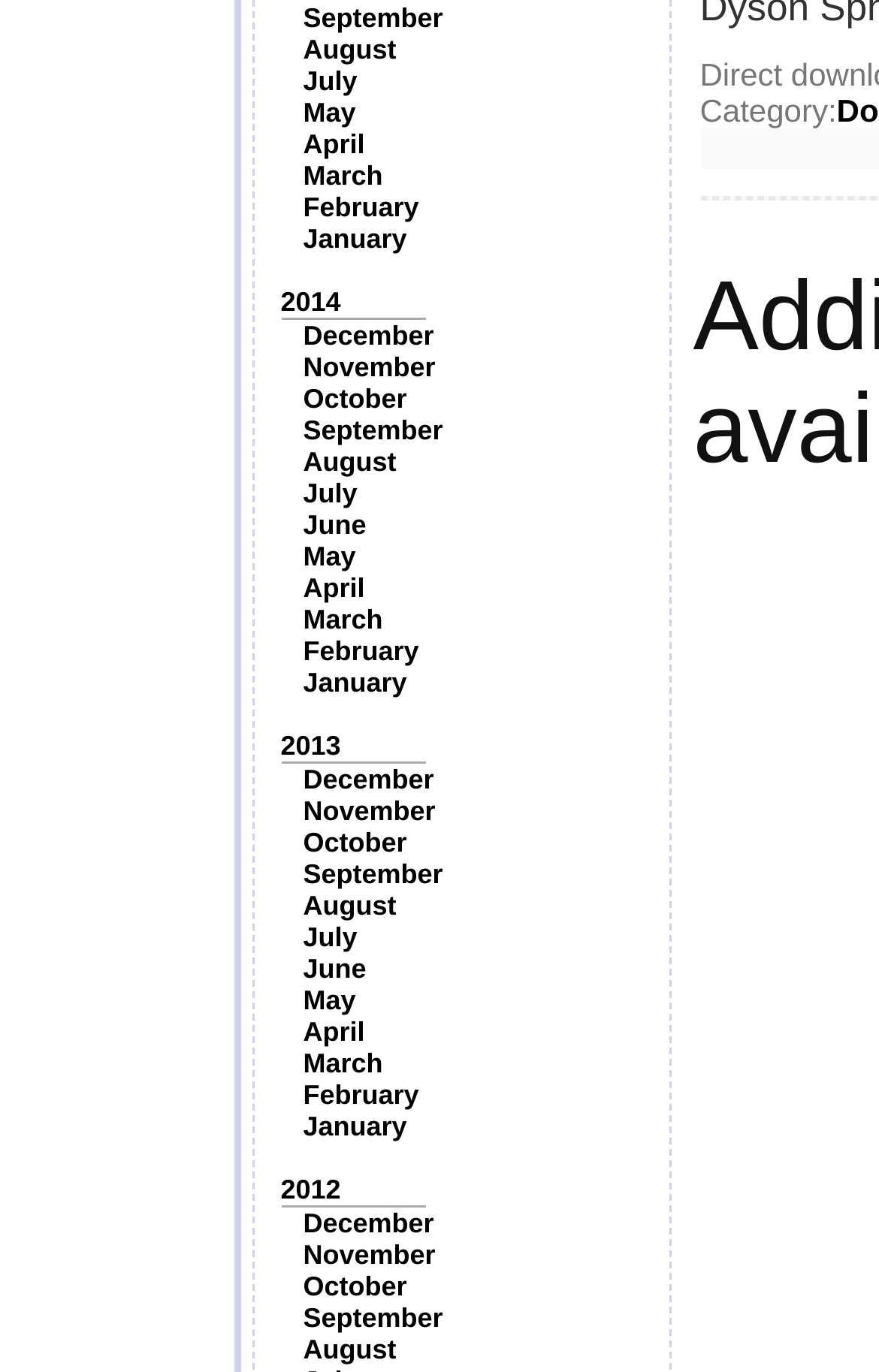Using the webpage screenshot, find the UI element described by May. Provide the bounding box coordinates in the format (top-left x, top-left y, bottom-right x, bottom-right y), ensuring all values are floating point numbers between 0 and 1.

[0.345, 0.071, 0.405, 0.094]